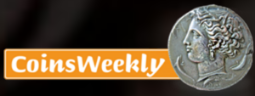What is the background of the logo?
Using the visual information, answer the question in a single word or phrase.

Blurred